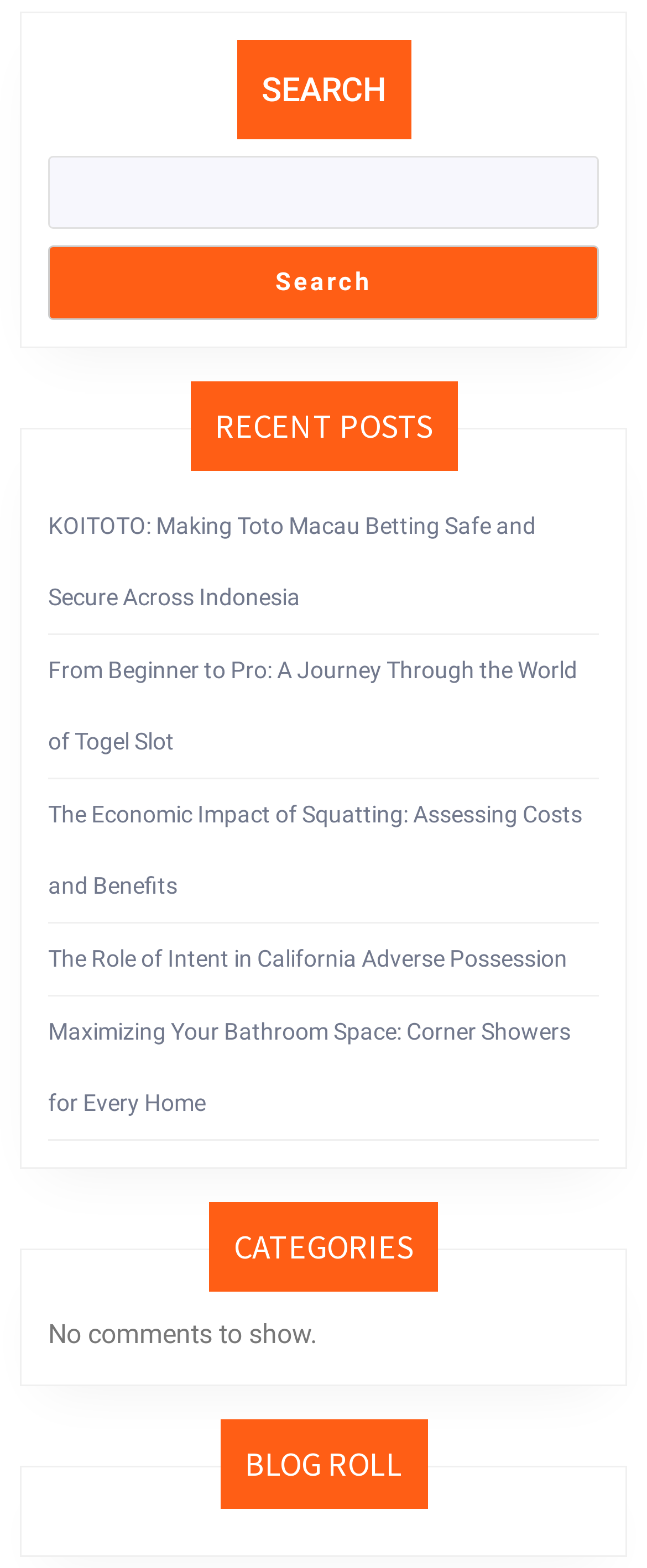From the screenshot, find the bounding box of the UI element matching this description: "parent_node: Search name="s"". Supply the bounding box coordinates in the form [left, top, right, bottom], each a float between 0 and 1.

[0.074, 0.099, 0.926, 0.146]